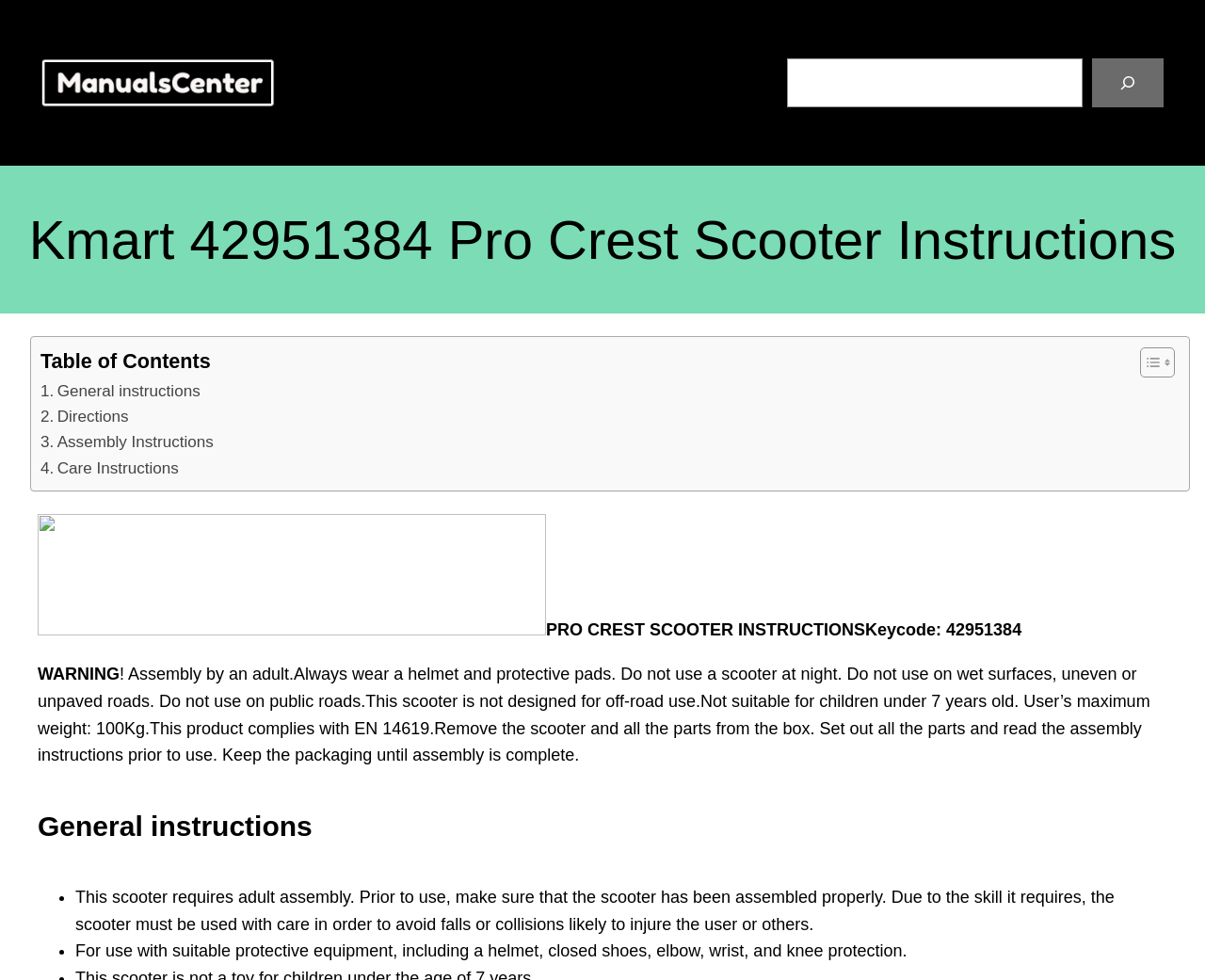Give a complete and precise description of the webpage's appearance.

The webpage is an instruction manual for the Pro Crest Scooter, with a focus on safety and assembly guidelines. At the top left, there is a link to "MaualsCenter" accompanied by an image, and a navigation header with a search bar and a search button on the right. Below the navigation header, the title "Kmart 42951384 Pro Crest Scooter Instructions" is prominently displayed.

The main content is organized into a table layout, with a "Table of Contents" section at the top. This section contains links to different parts of the manual, including "General instructions", "Directions", "Assembly Instructions", and "Care Instructions". 

Below the table of contents, there is a large image, followed by a heading that reads "PRO CREST SCOOTER INSTRUCTIONS" and a key code "42951384". A warning section follows, with a bold "WARNING" header and a list of safety precautions, including the importance of adult assembly, wearing protective gear, and avoiding certain types of terrain.

The "General instructions" section is below the warning, with a heading and two bullet points that provide additional safety guidelines and assembly instructions.